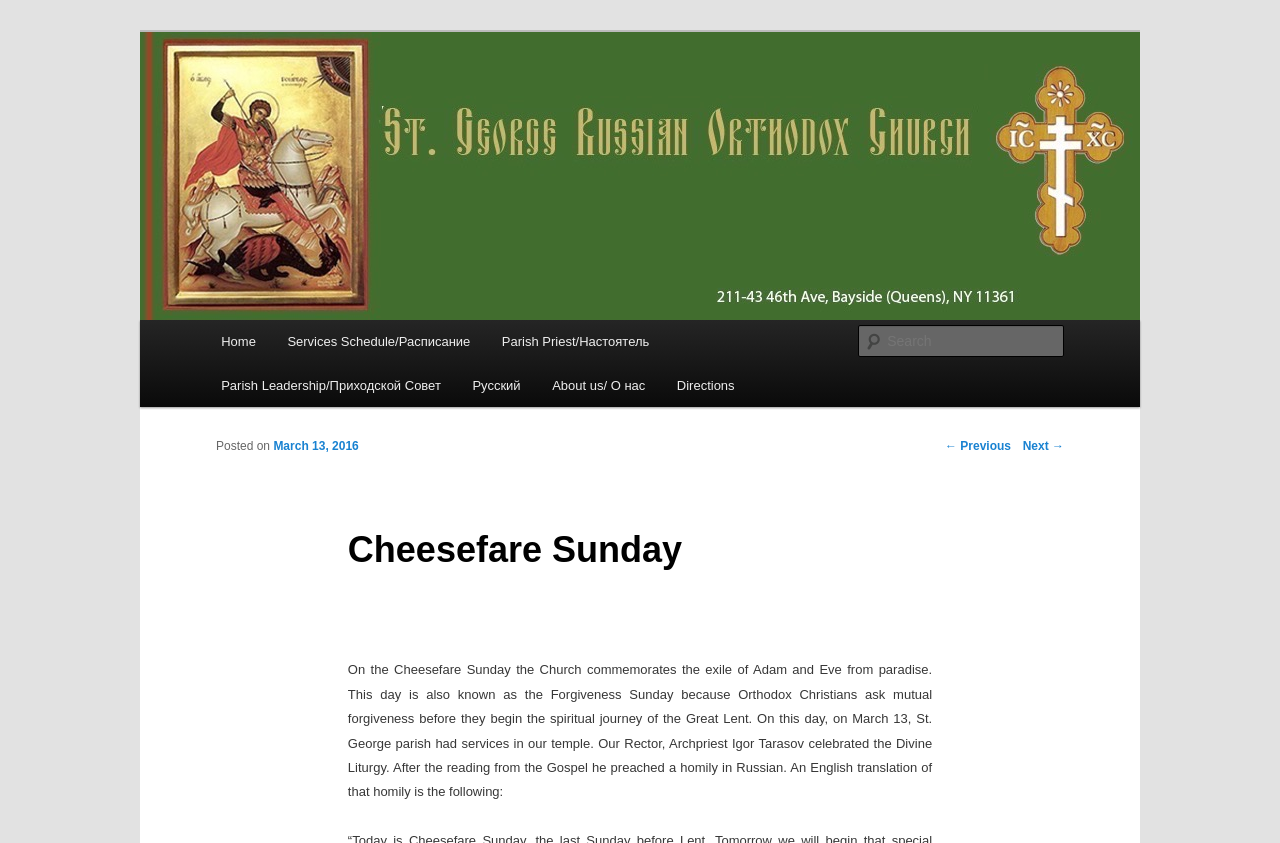Determine the bounding box coordinates of the UI element described below. Use the format (top-left x, top-left y, bottom-right x, bottom-right y) with floating point numbers between 0 and 1: St. George Russian Orthodox Church

[0.169, 0.104, 0.585, 0.143]